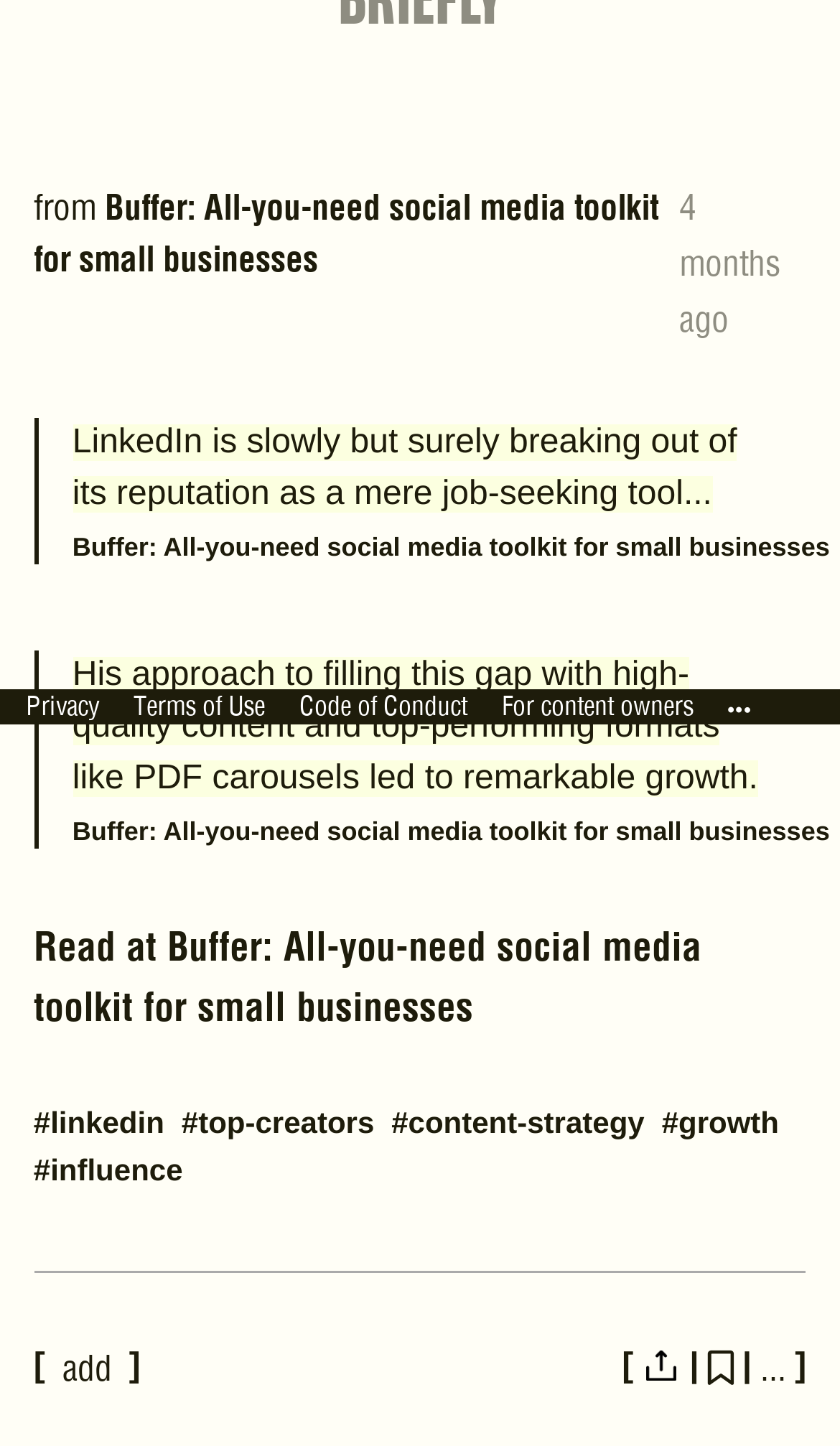Please determine the bounding box coordinates for the UI element described here. Use the format (top-left x, top-left y, bottom-right x, bottom-right y) with values bounded between 0 and 1: Code of Conduct

[0.356, 0.477, 0.556, 0.5]